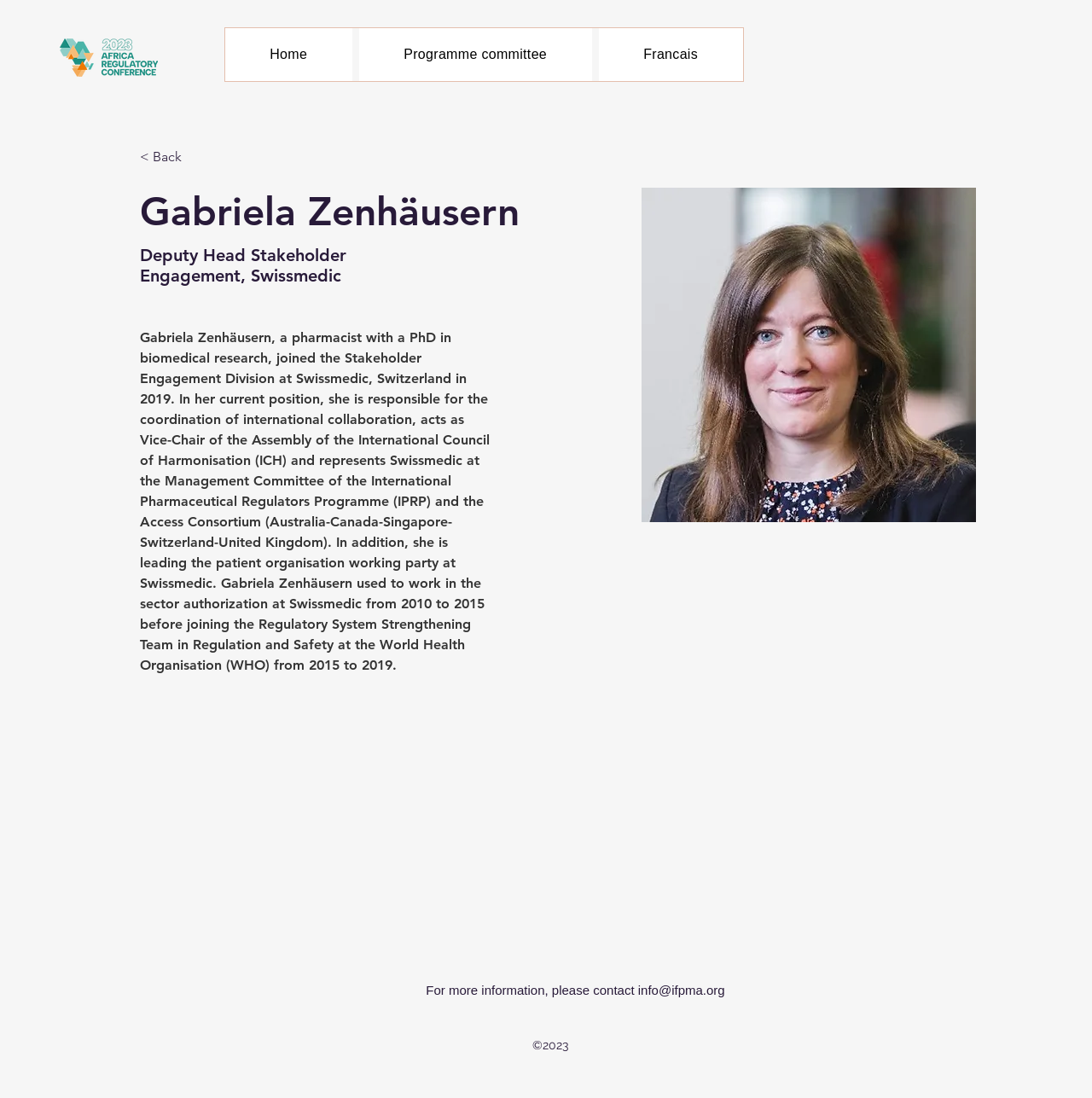What is the name of the person described on this webpage?
Answer with a single word or phrase, using the screenshot for reference.

Gabriela Zenhäusern